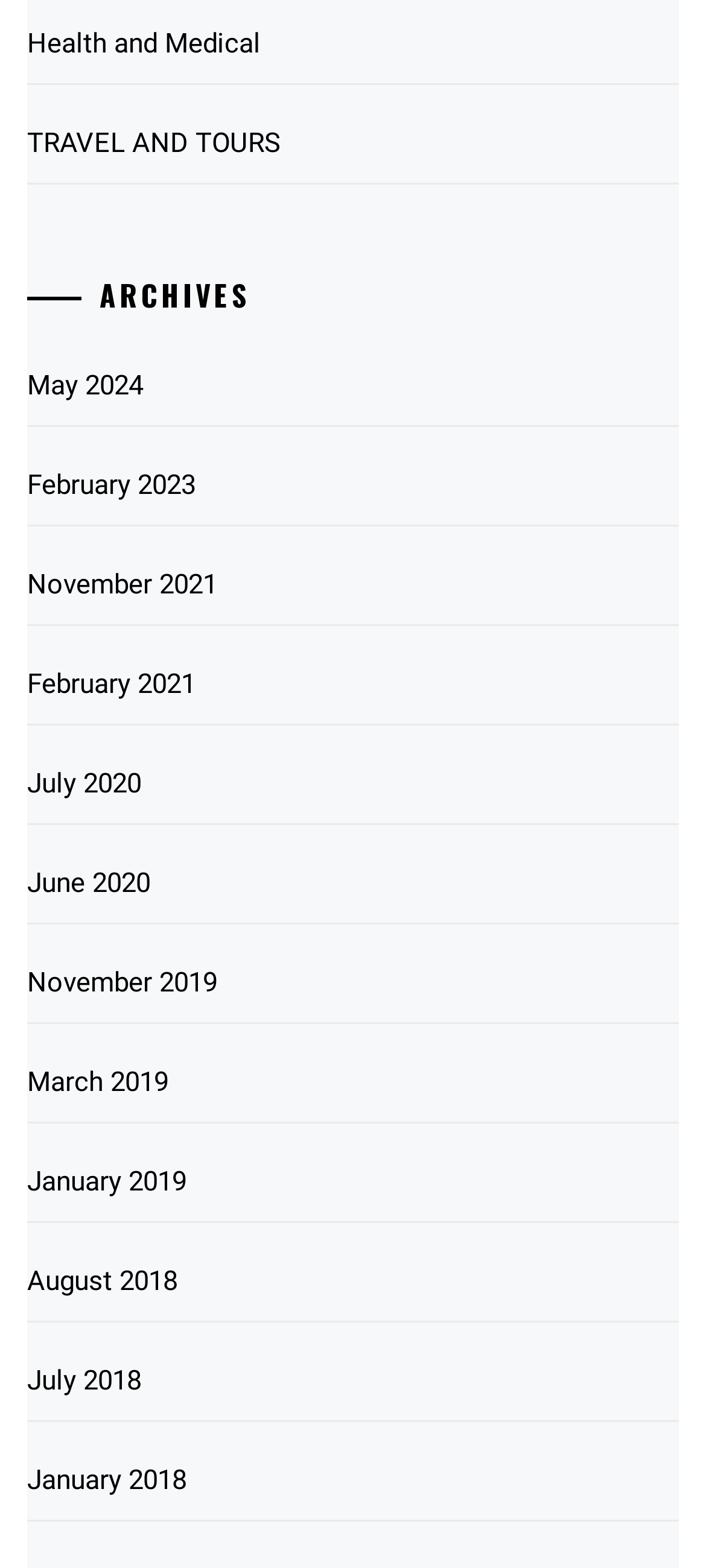Identify the bounding box coordinates of the section that should be clicked to achieve the task described: "Go to May 2024".

[0.038, 0.22, 0.962, 0.272]